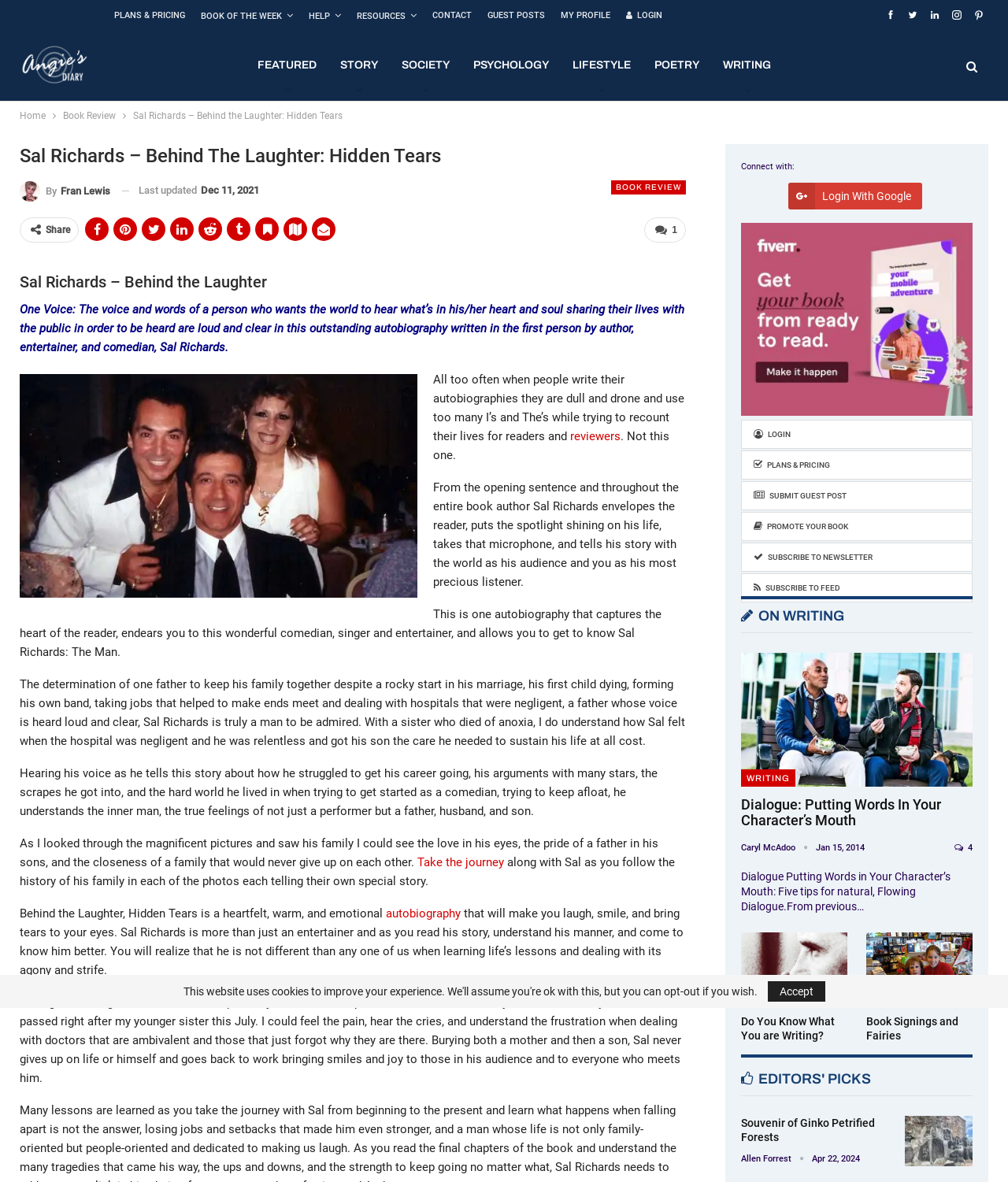What is the date of the last update of the webpage?
Provide a one-word or short-phrase answer based on the image.

Dec 11, 2021